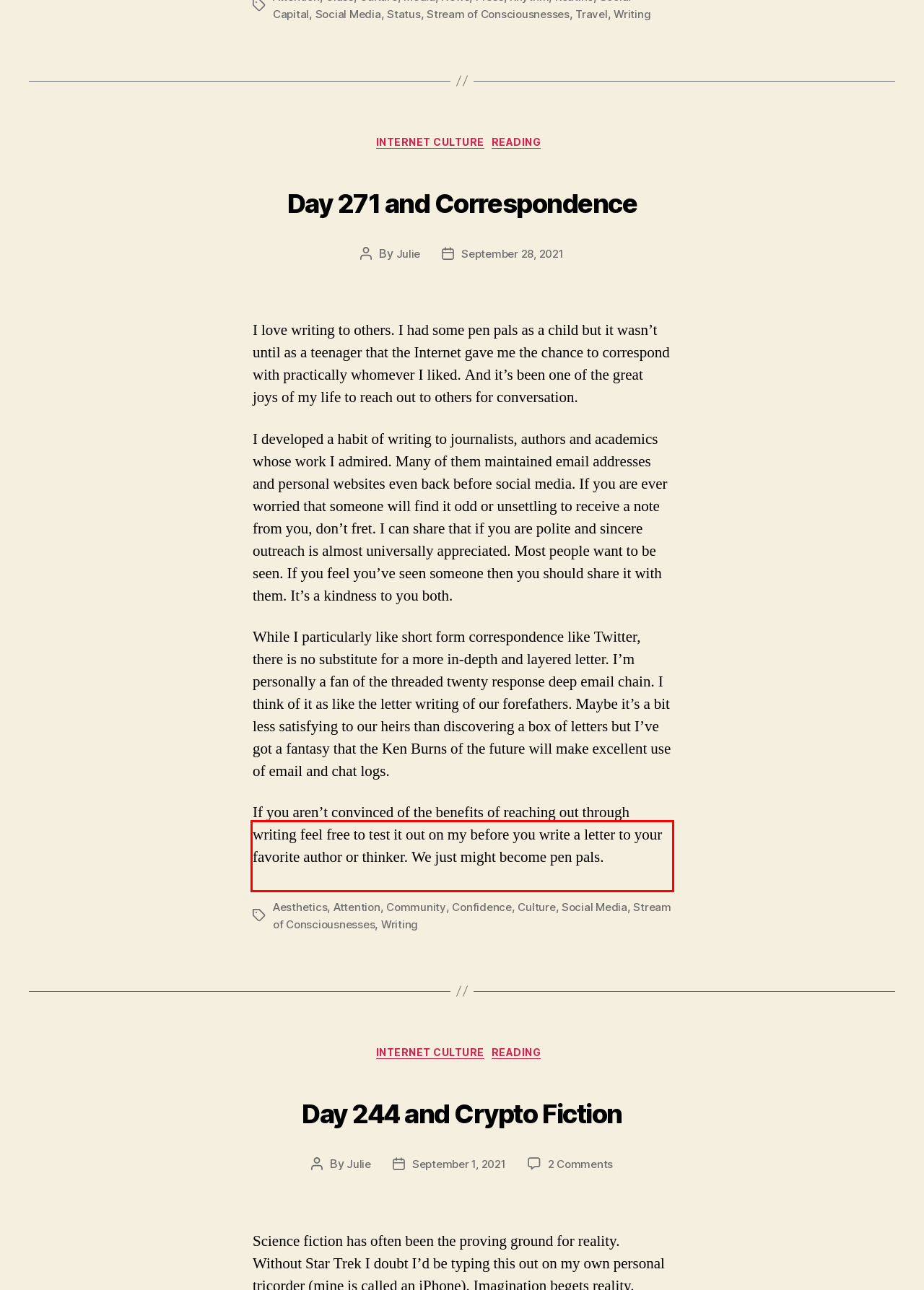Please examine the screenshot of the webpage and read the text present within the red rectangle bounding box.

If you aren’t convinced of the benefits of reaching out through writing feel free to test it out on my before you write a letter to your favorite author or thinker. We just might become pen pals.